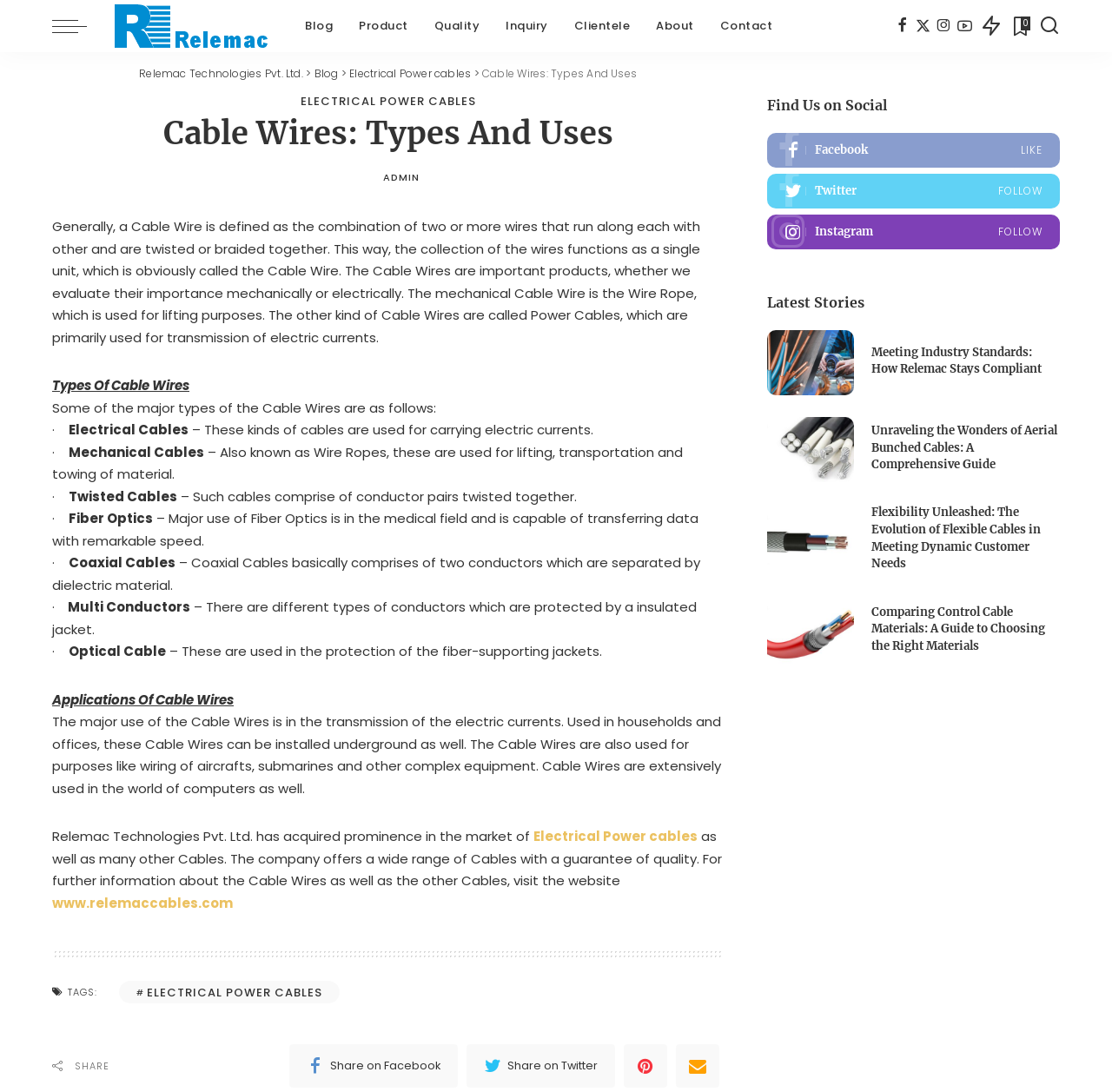Find the bounding box of the UI element described as follows: "parent_node: Blog aria-label="menu trigger"".

[0.047, 0.0, 0.094, 0.048]